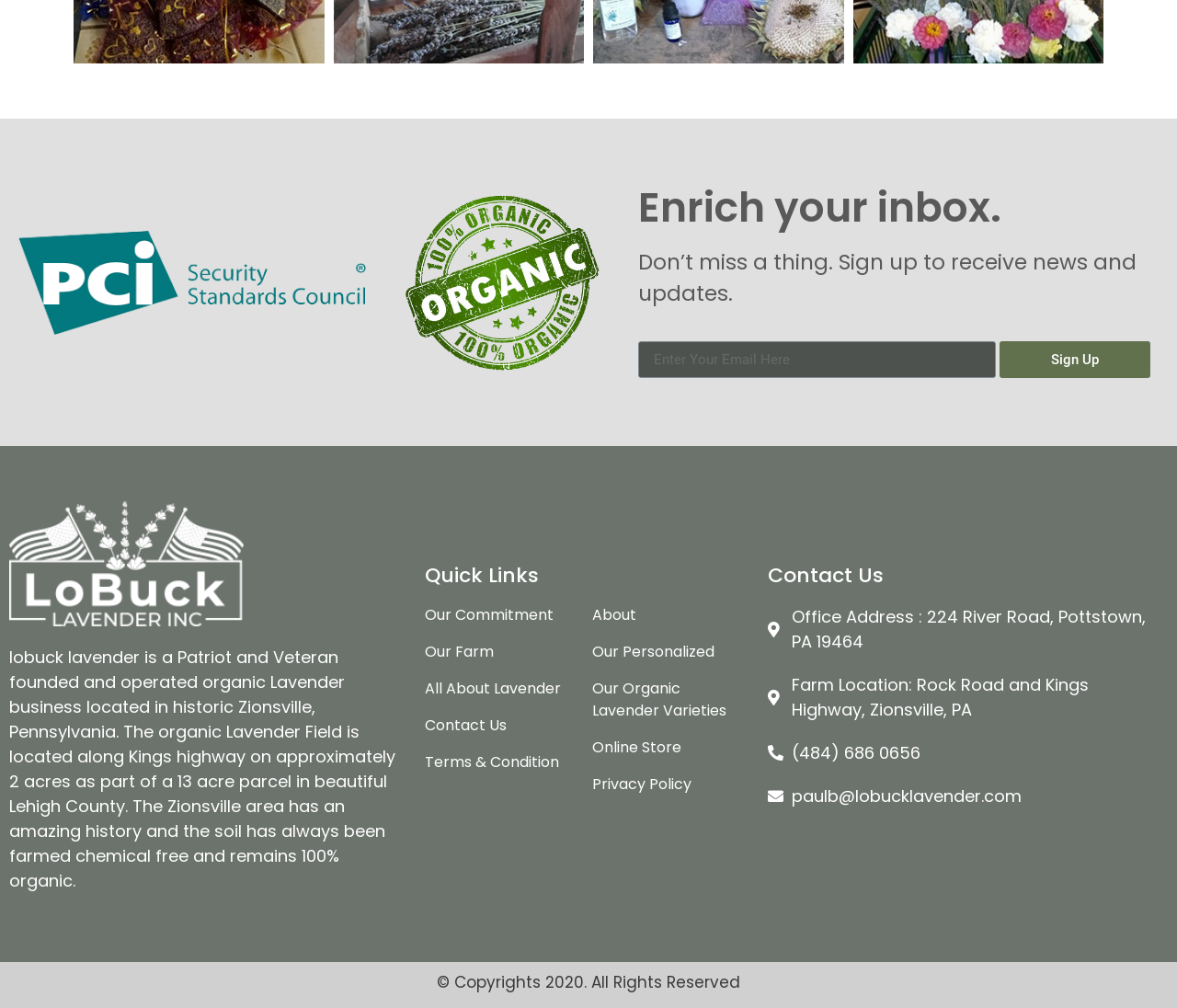Please identify the bounding box coordinates of the element that needs to be clicked to perform the following instruction: "Enter email address".

[0.542, 0.339, 0.846, 0.375]